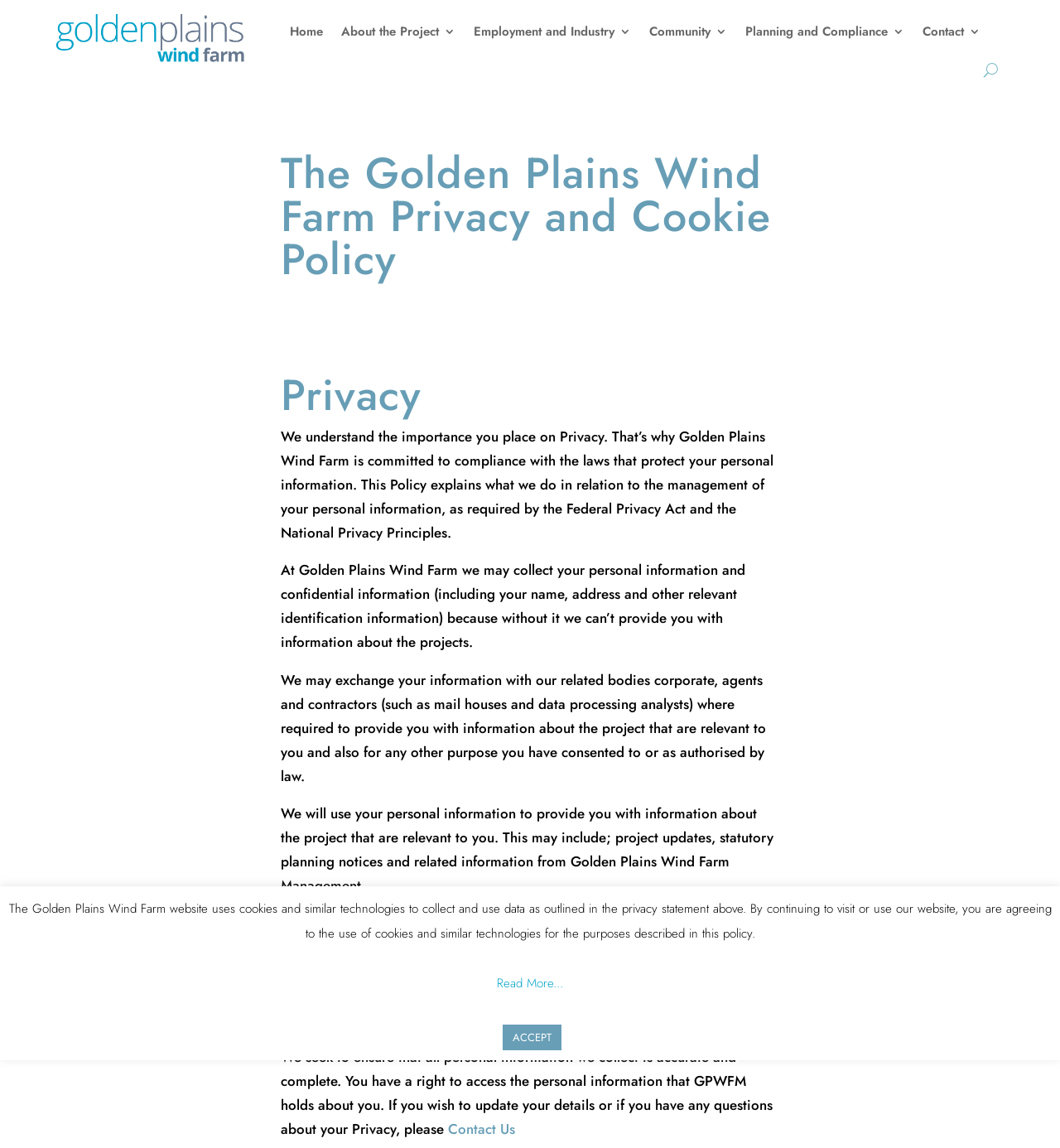Provide a brief response to the question below using one word or phrase:
What is the purpose of cookies on the website?

Collect and use data